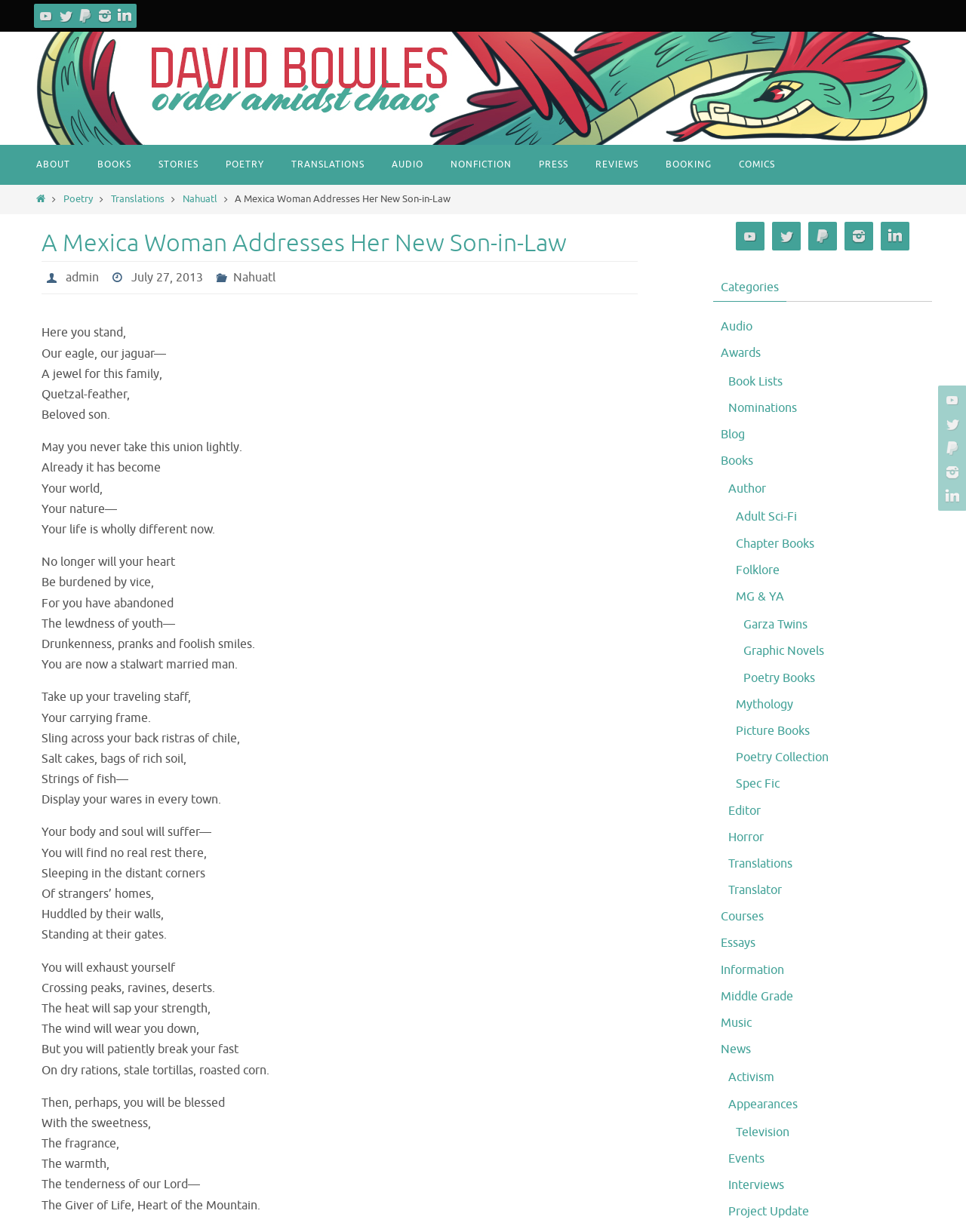Identify the bounding box coordinates for the UI element described as: "Spec Fic".

[0.762, 0.63, 0.807, 0.643]